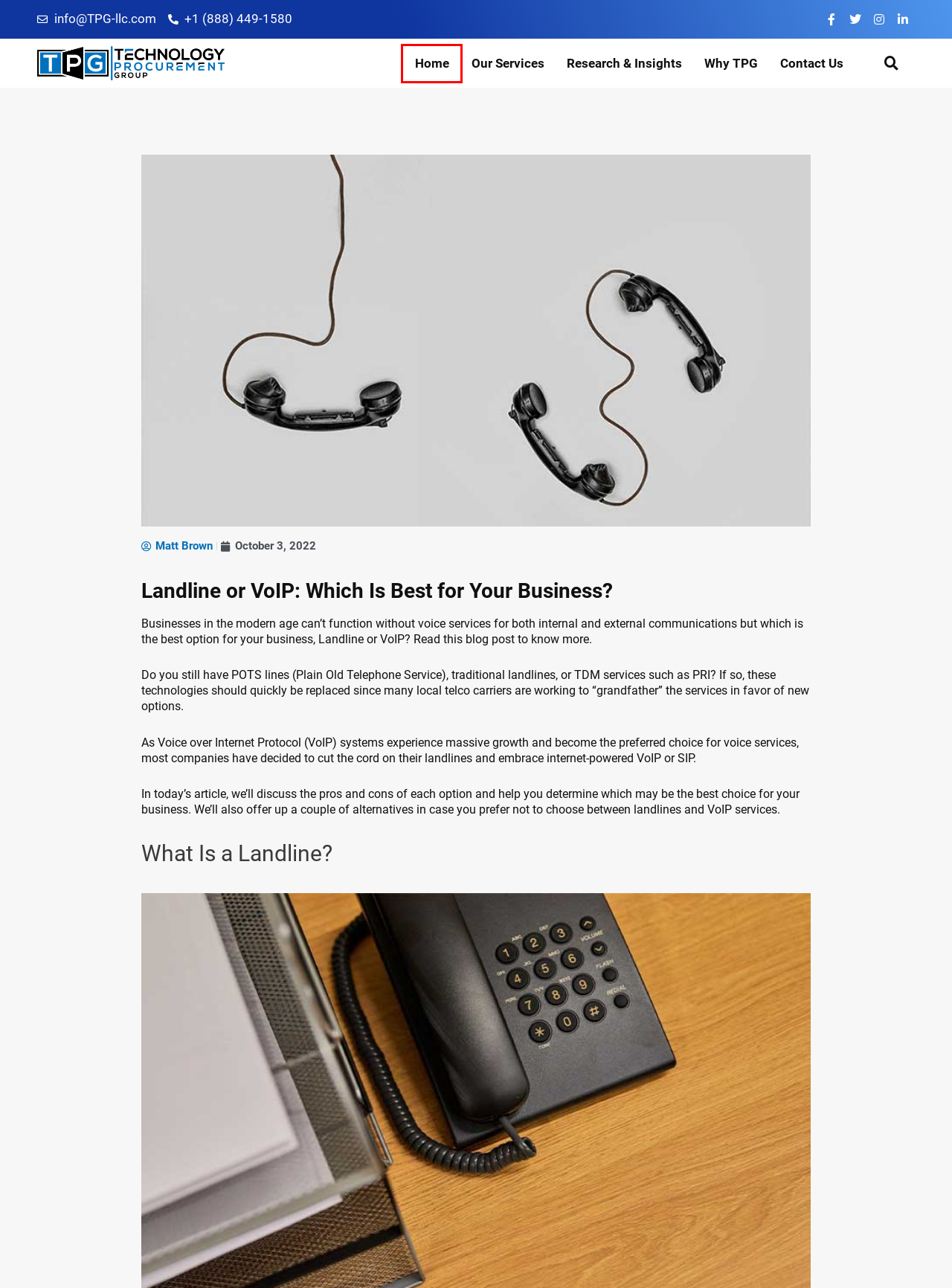You have a screenshot of a webpage with a red bounding box around a UI element. Determine which webpage description best matches the new webpage that results from clicking the element in the bounding box. Here are the candidates:
A. Matt Brown, Author at Technology Procurement Group
B. Tips for Discussions & Presentations with Shortlisted Telecom Vendors
C. Research & Insights - Technology Procurement Group
D. Why Choose TPG for Your IT and Telecom Procurement Need
E. Contact Us - Technology Procurement Group
F. Telecom Procurement Strategy Consulting Tips - Expert Guide
G. Home - Technology Procurement Group
H. TPG Services to Make the Best Telecom Procurement Decisions

G